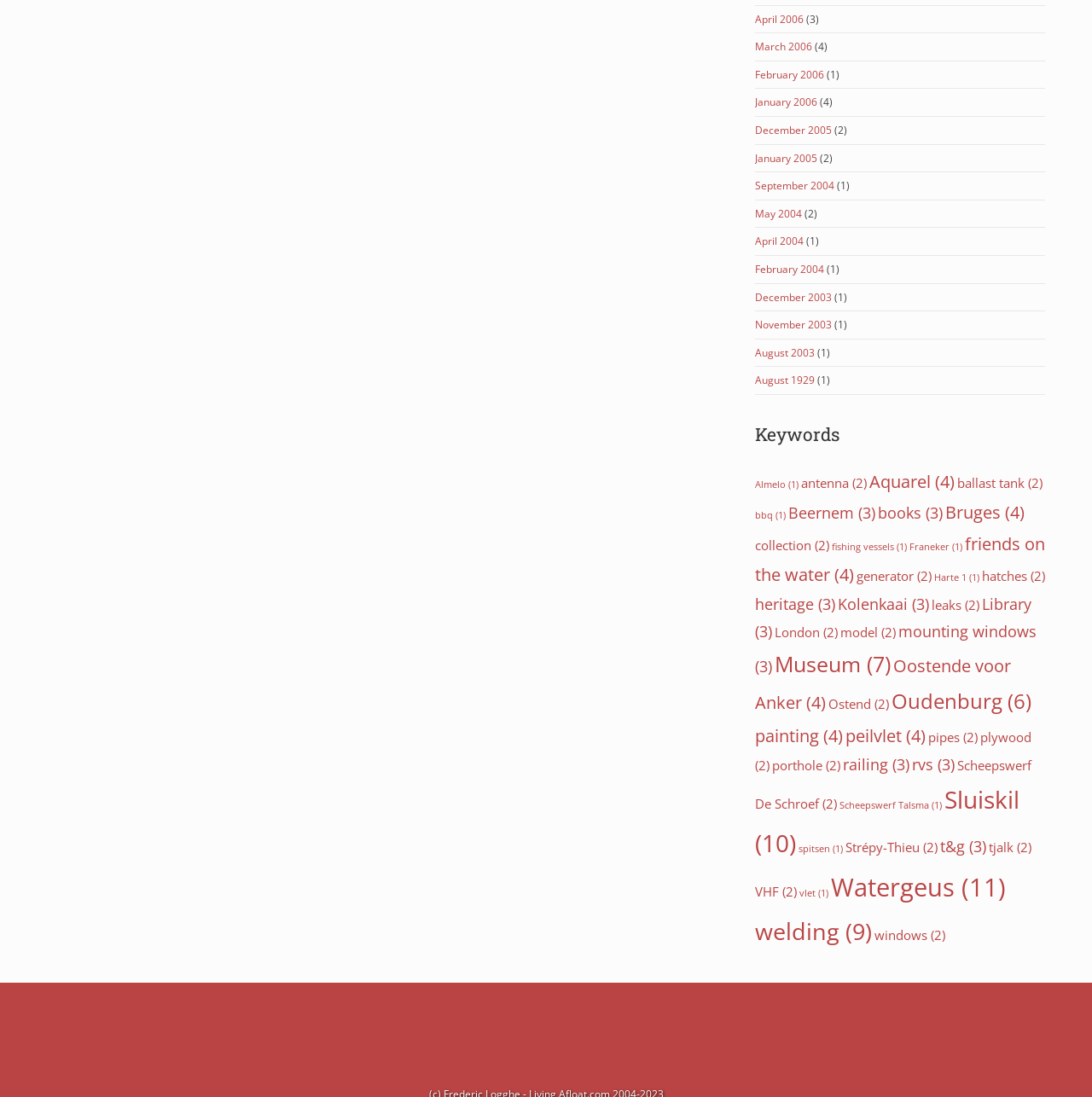Please identify the bounding box coordinates of where to click in order to follow the instruction: "Discover friends on the water".

[0.691, 0.484, 0.957, 0.534]